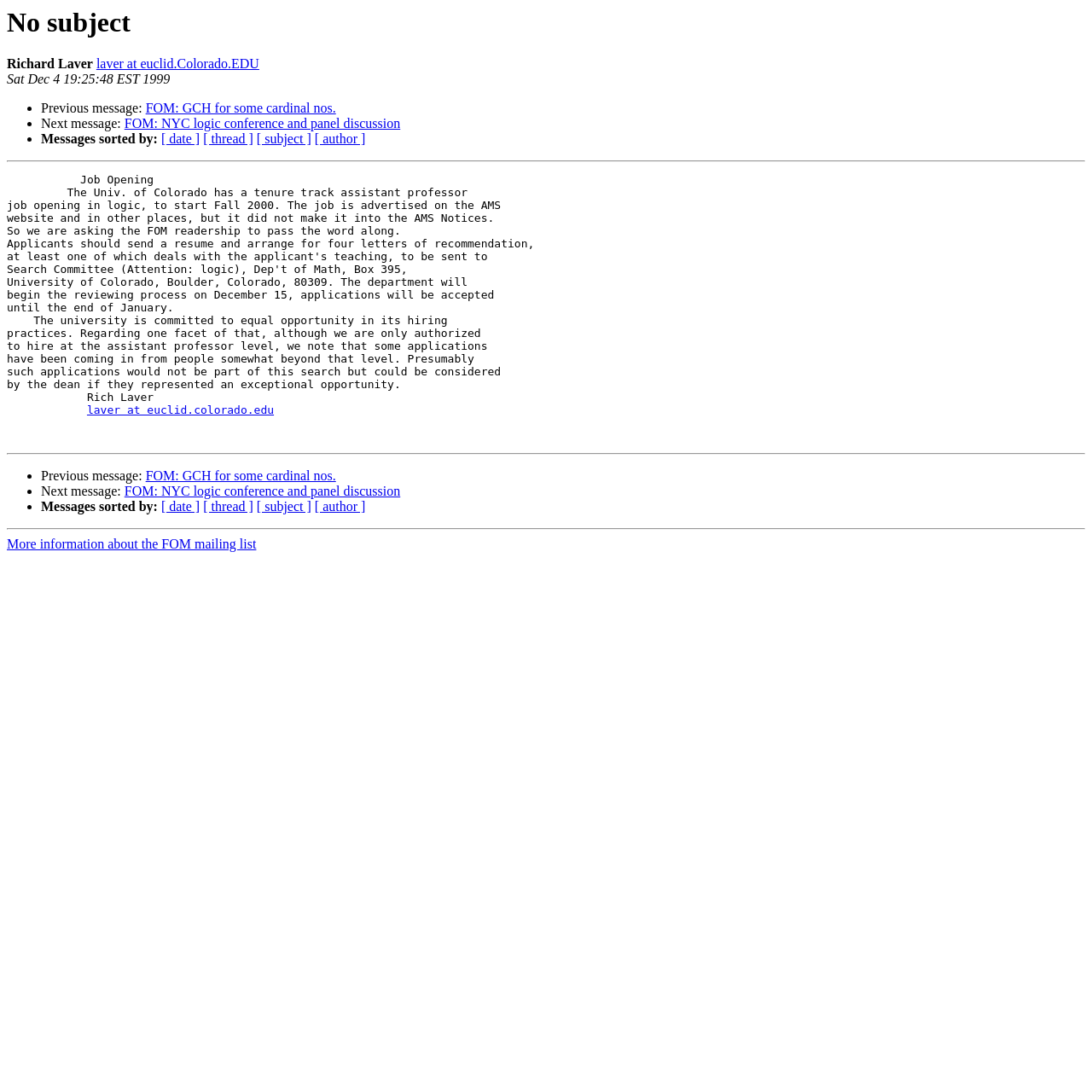Determine the bounding box coordinates for the area that should be clicked to carry out the following instruction: "Sort messages by date".

[0.148, 0.121, 0.183, 0.134]